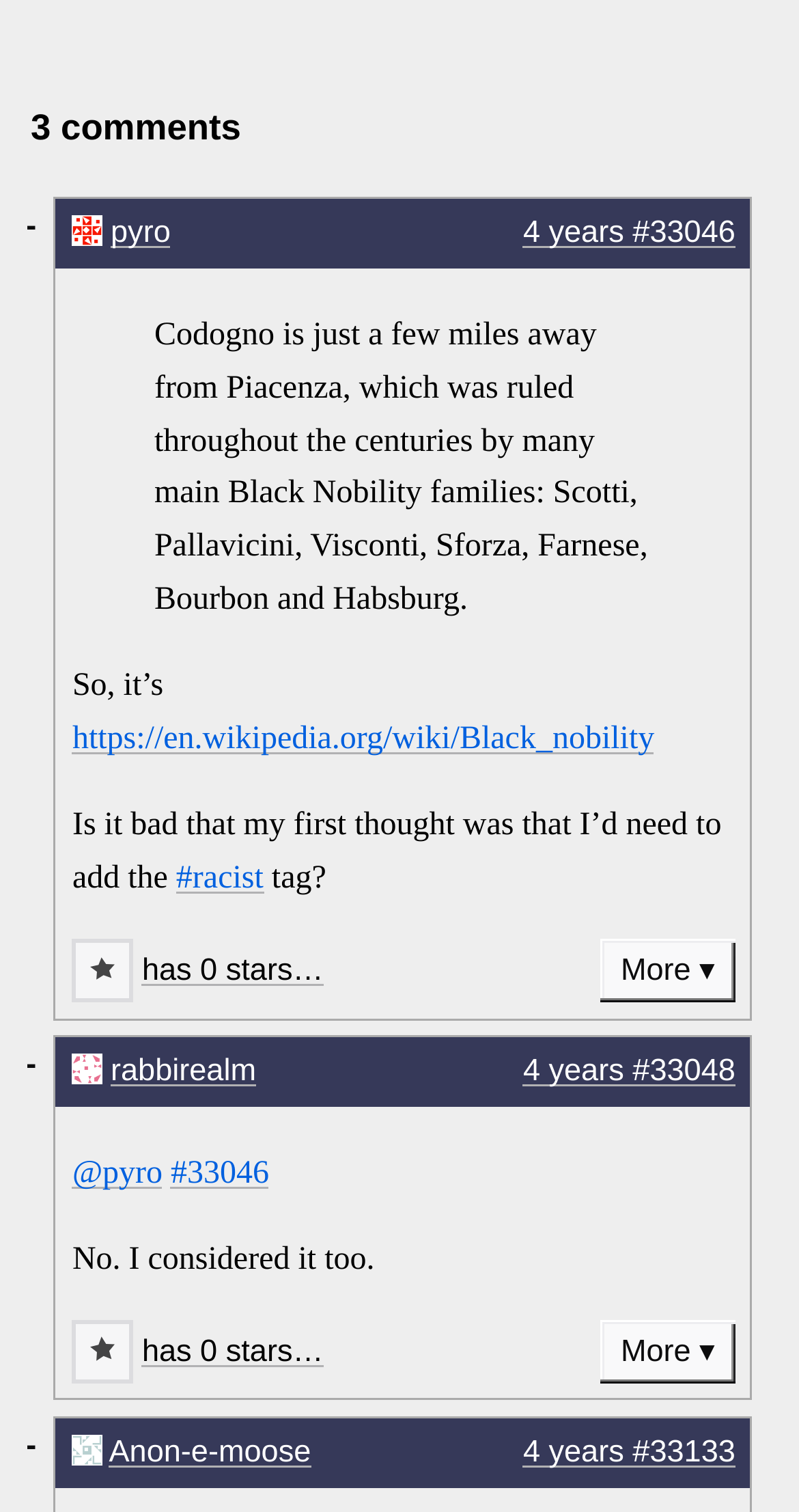Pinpoint the bounding box coordinates of the area that must be clicked to complete this instruction: "Click the button to add star".

[0.089, 0.621, 0.167, 0.663]